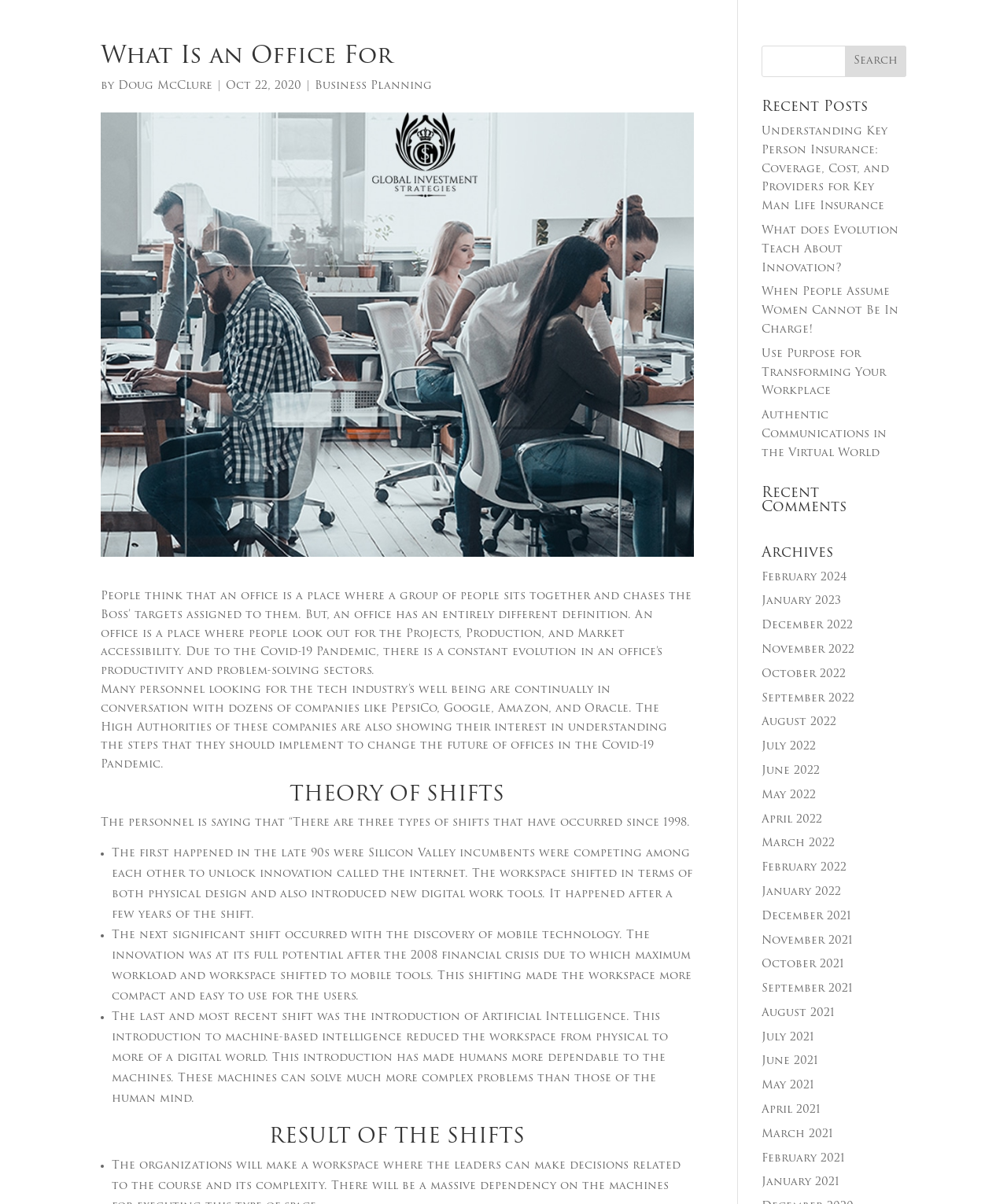Given the description: "value="Search"", determine the bounding box coordinates of the UI element. The coordinates should be formatted as four float numbers between 0 and 1, [left, top, right, bottom].

[0.839, 0.038, 0.9, 0.064]